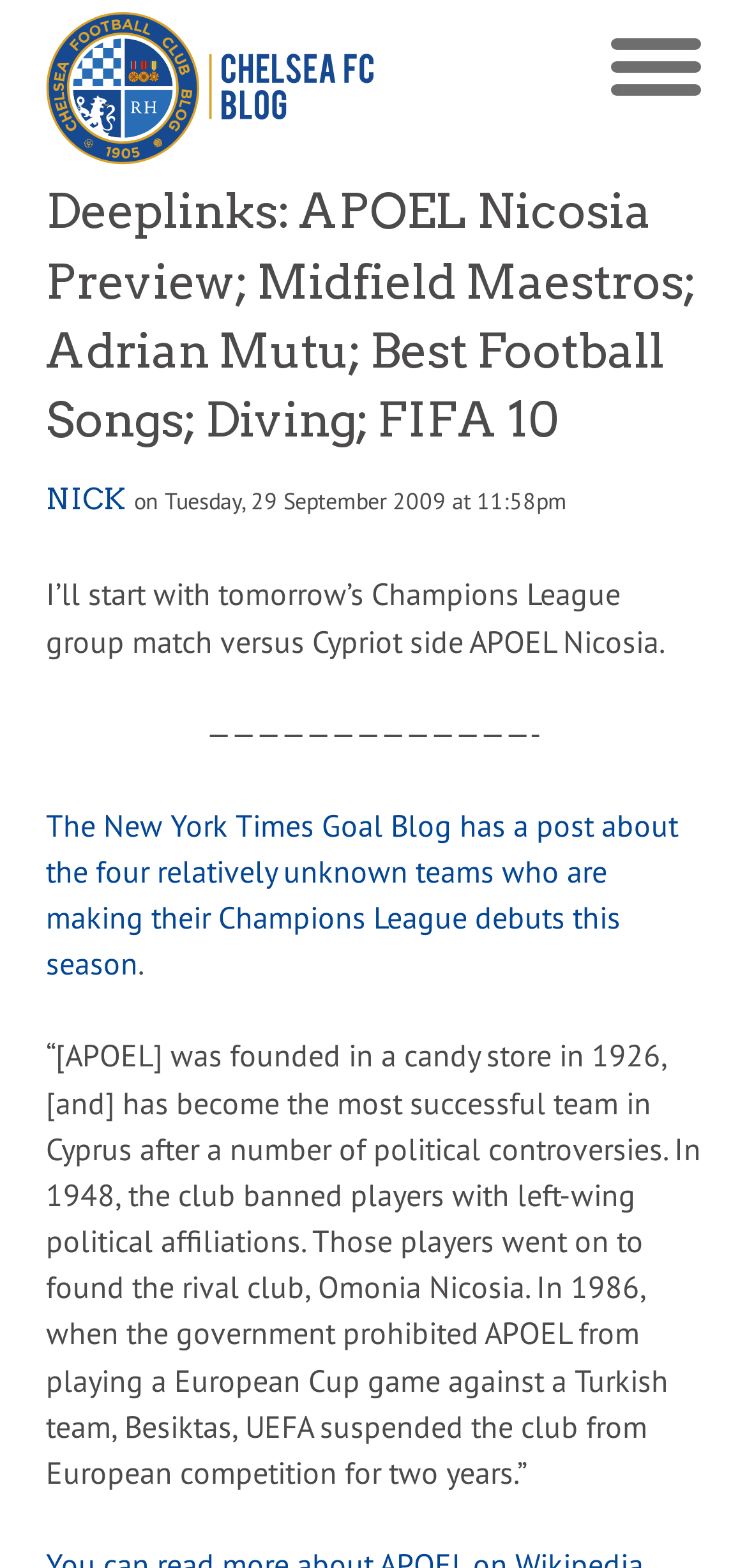Answer briefly with one word or phrase:
What is the name of the blog that has a post about Champions League debutants?

The New York Times Goal Blog